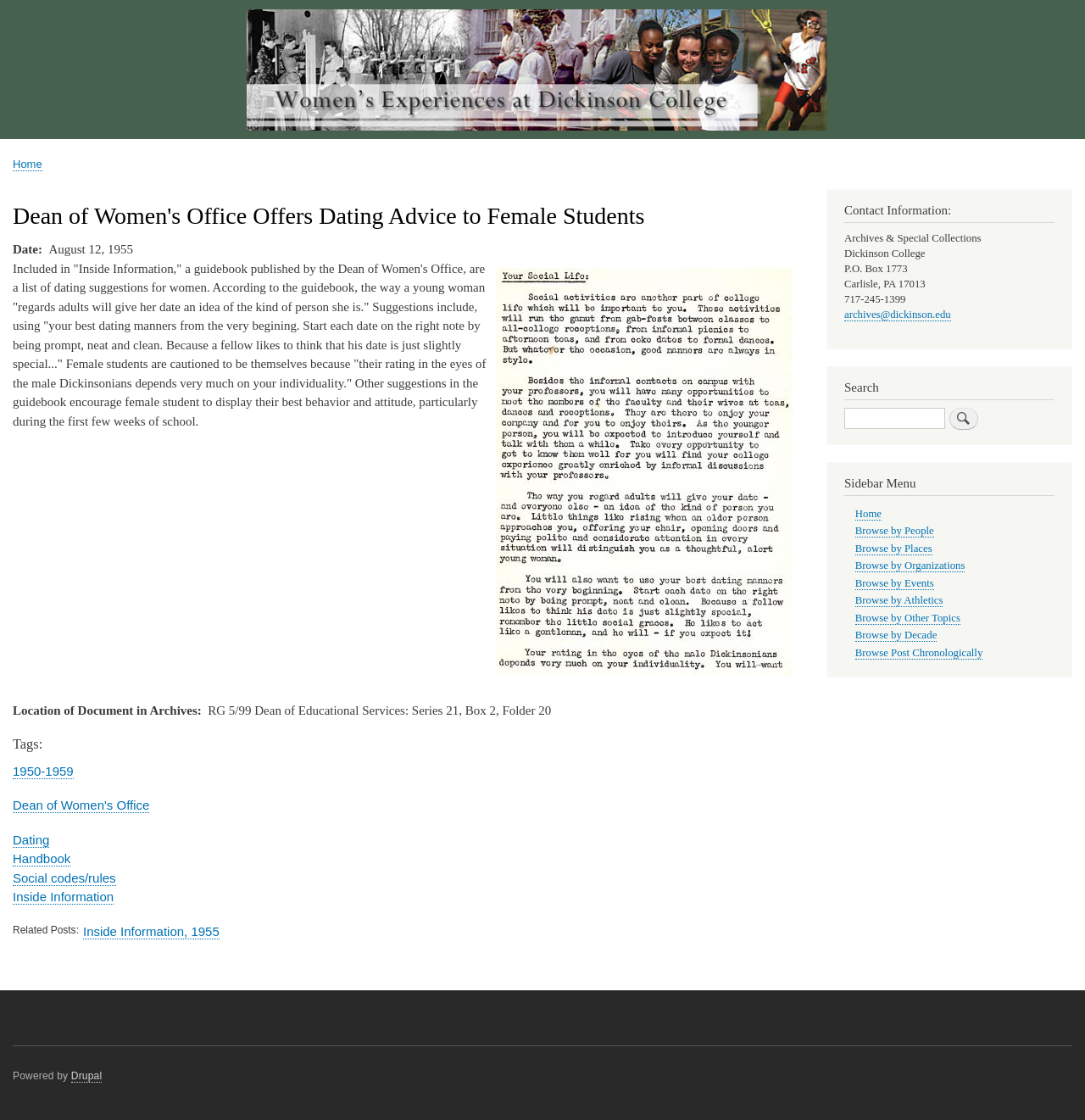Pinpoint the bounding box coordinates for the area that should be clicked to perform the following instruction: "View the 'Inside Information, 1955' related post".

[0.077, 0.825, 0.202, 0.839]